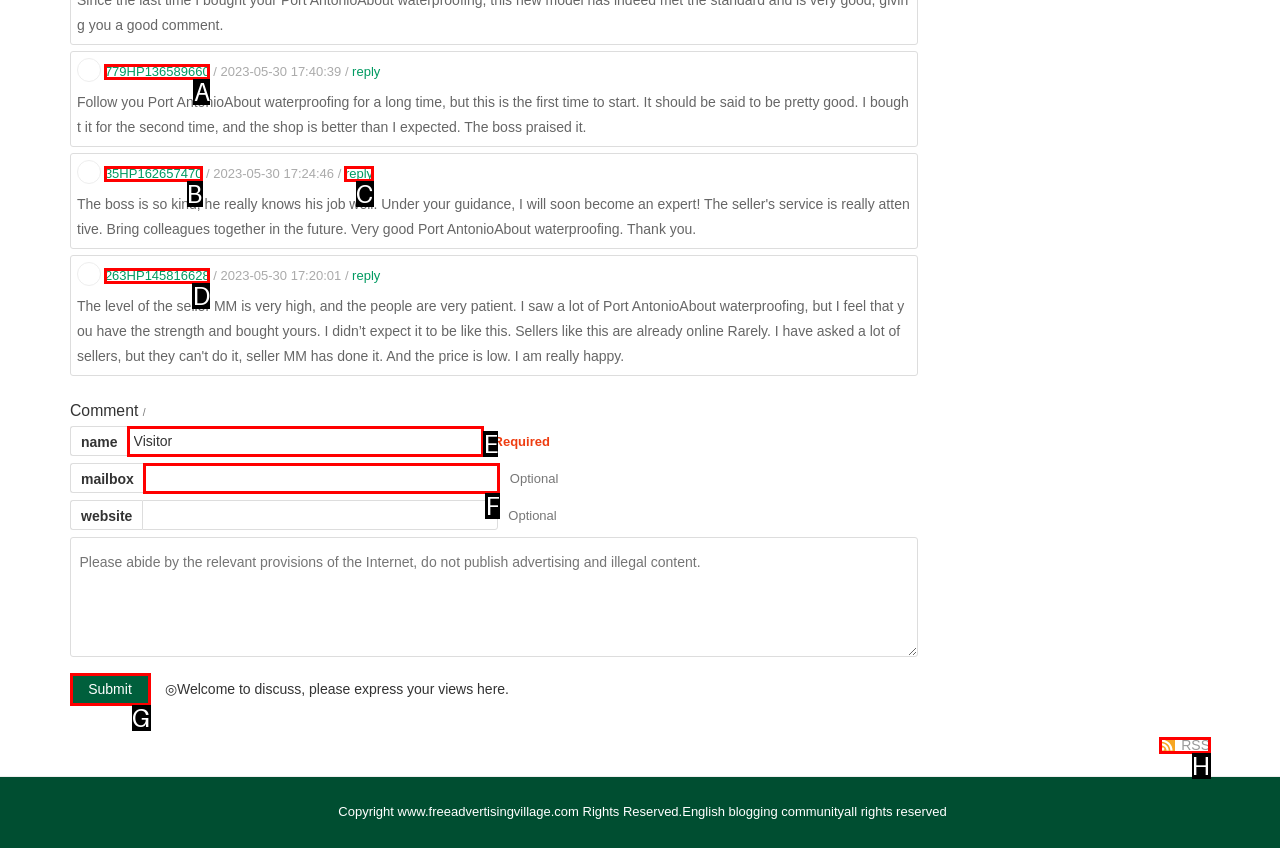Select the letter that aligns with the description: reply. Answer with the letter of the selected option directly.

C